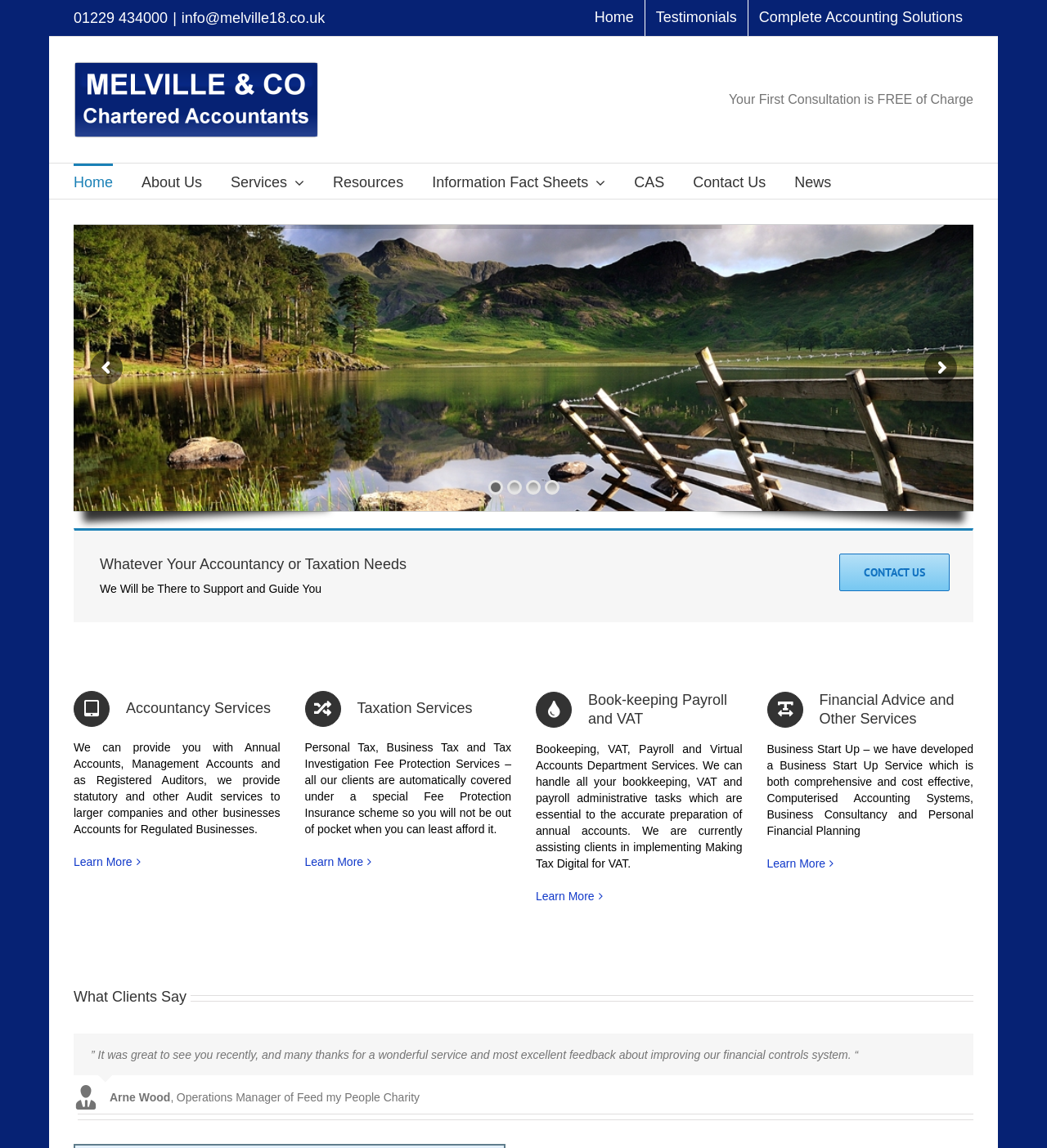Locate the bounding box coordinates of the element I should click to achieve the following instruction: "View Testimonials".

[0.616, 0.0, 0.714, 0.031]